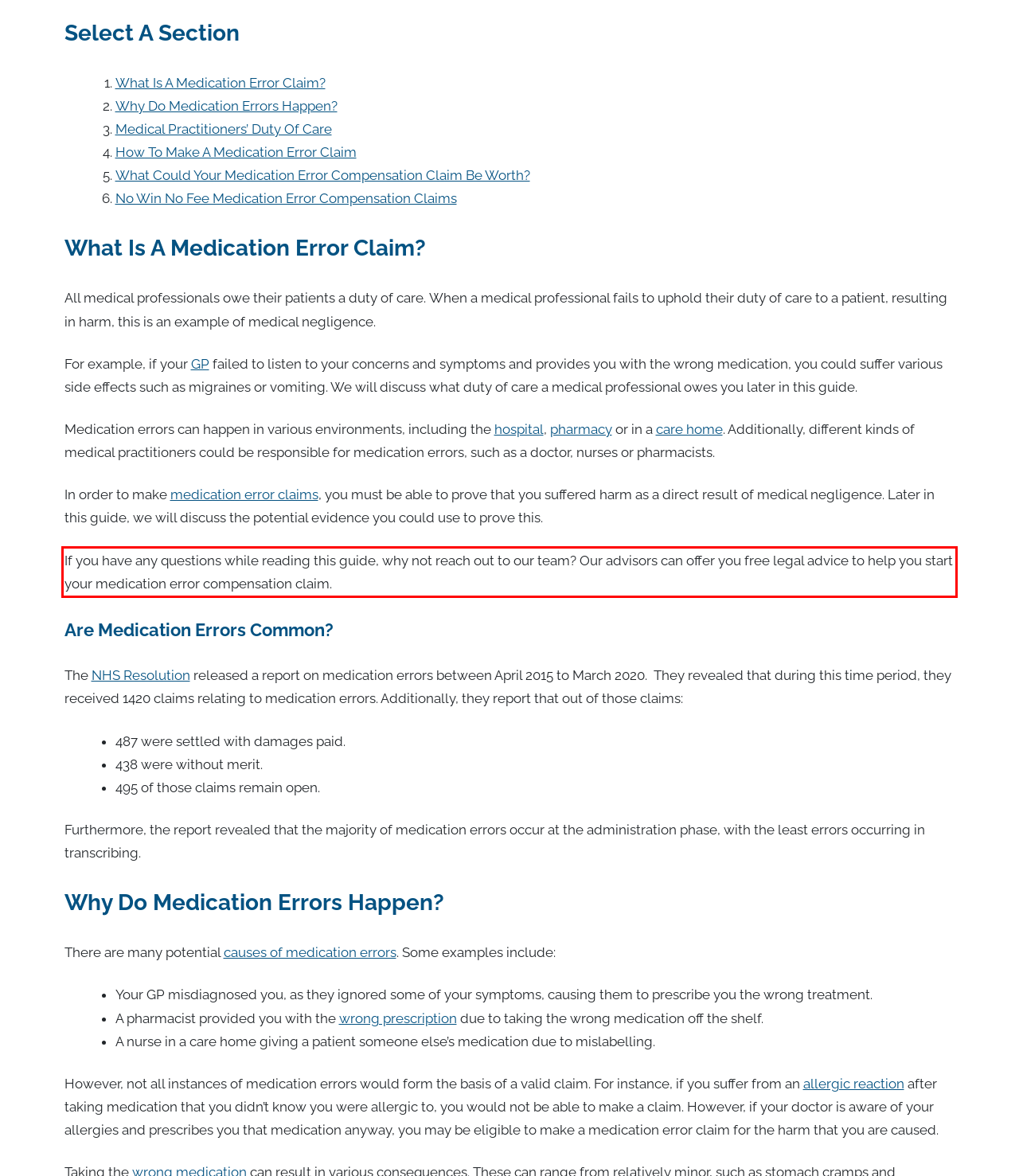Analyze the webpage screenshot and use OCR to recognize the text content in the red bounding box.

If you have any questions while reading this guide, why not reach out to our team? Our advisors can offer you free legal advice to help you start your medication error compensation claim.